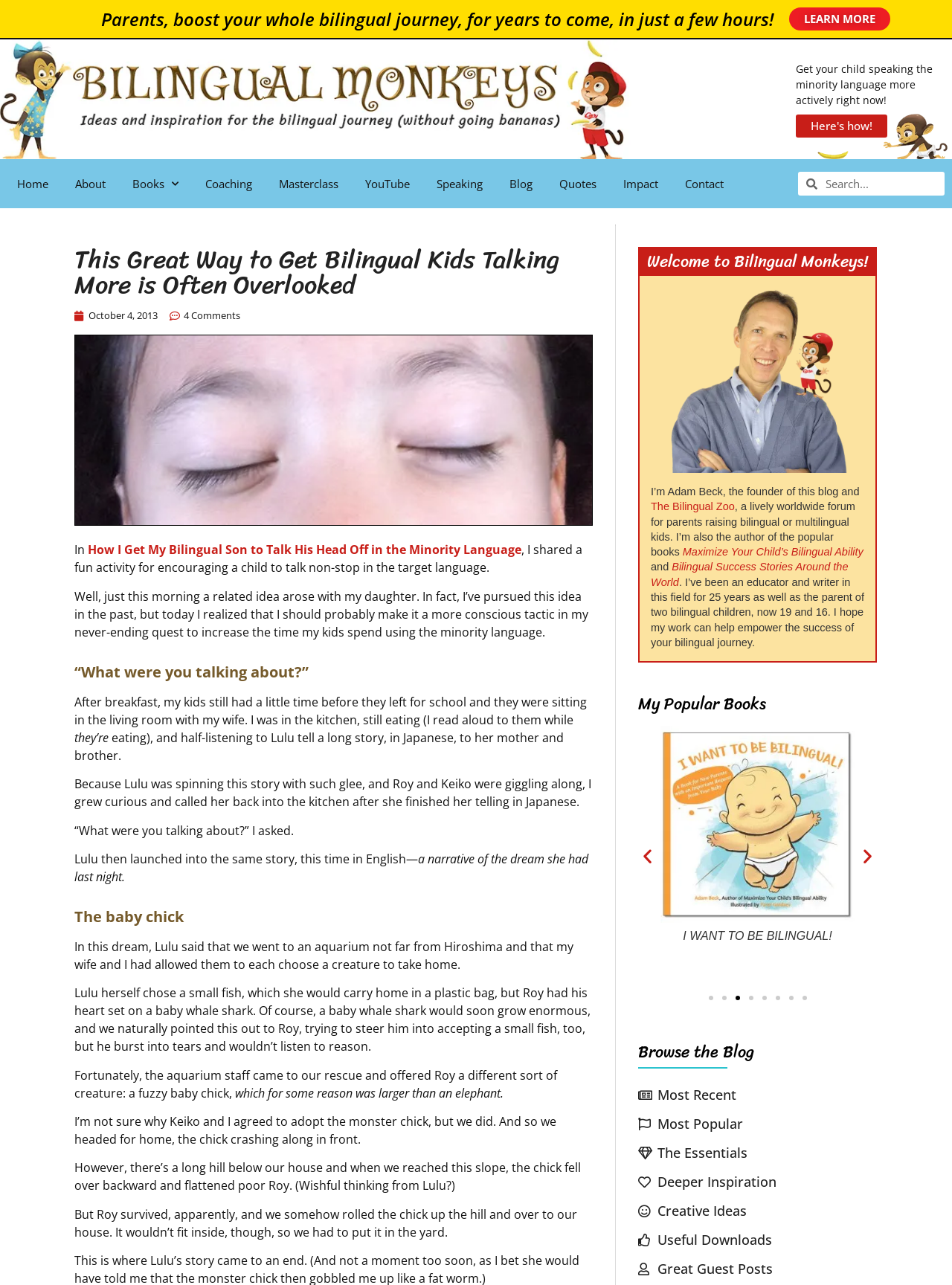Find the bounding box coordinates for the HTML element described as: "YouTube". The coordinates should consist of four float values between 0 and 1, i.e., [left, top, right, bottom].

[0.37, 0.13, 0.445, 0.156]